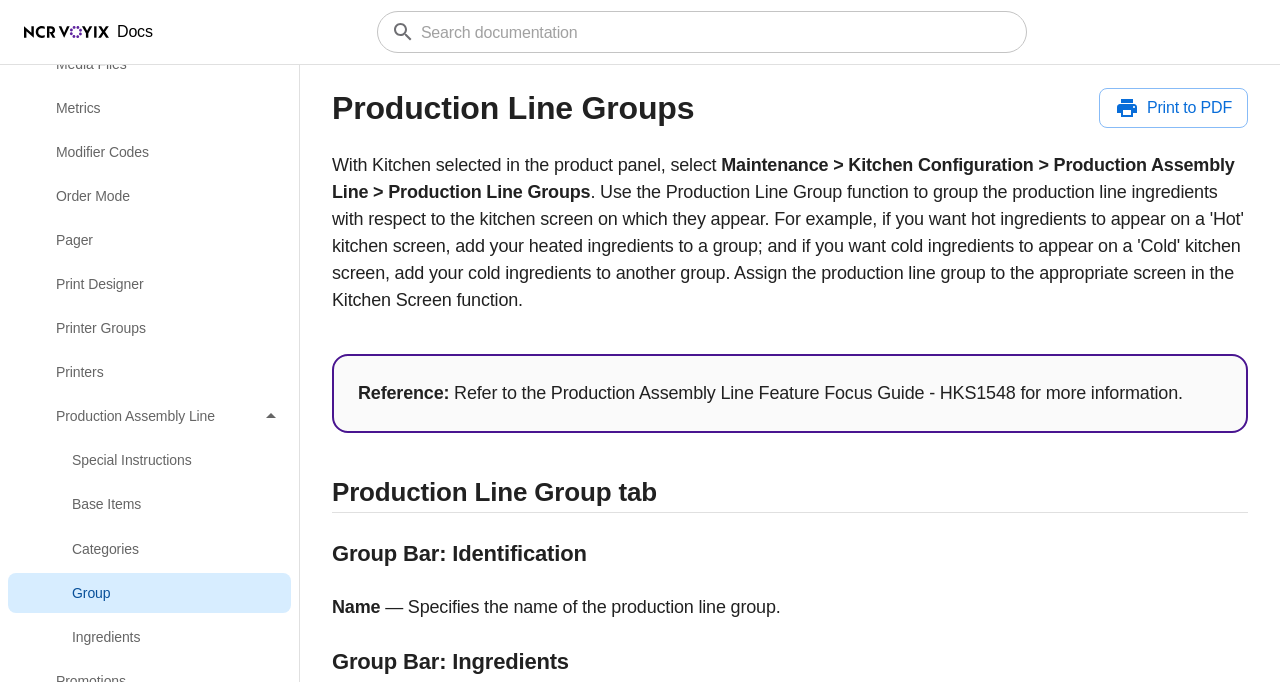Provide the bounding box coordinates for the UI element that is described as: "Print Designer".

[0.006, 0.388, 0.227, 0.446]